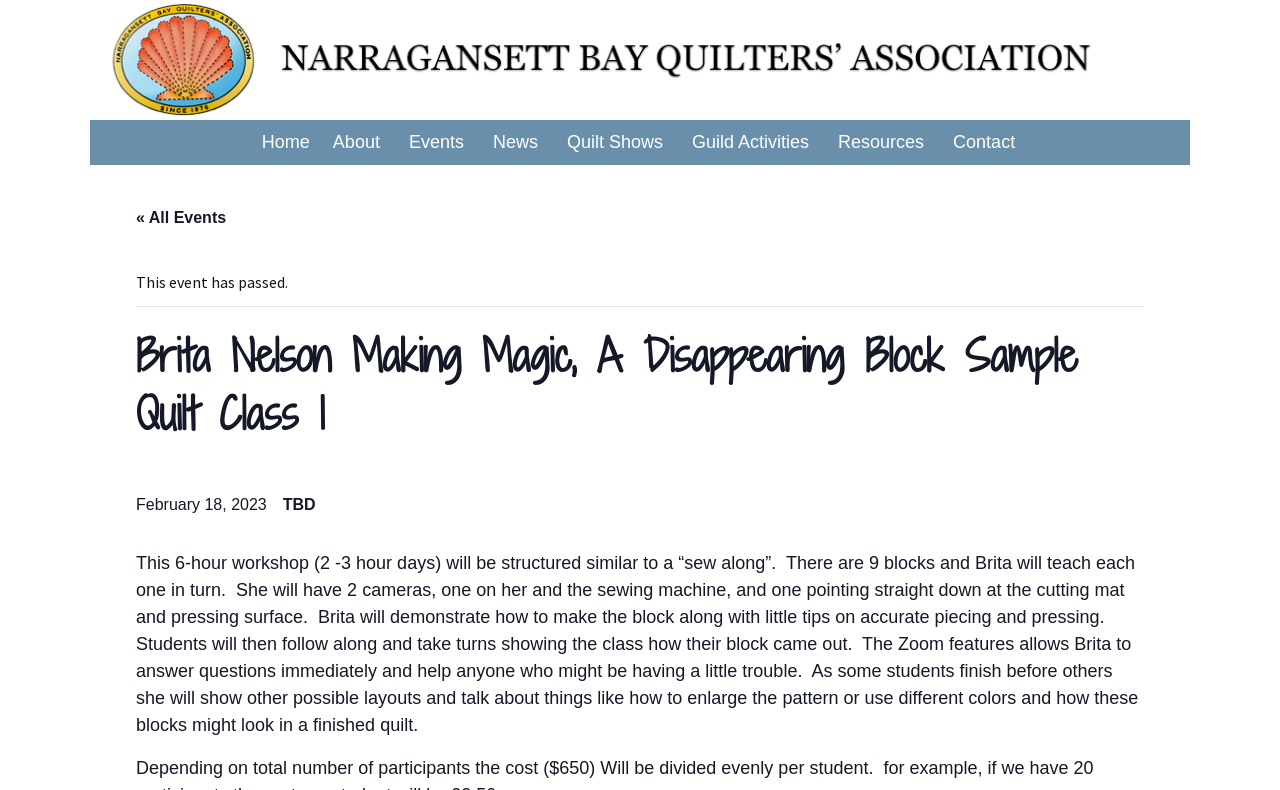Identify the bounding box coordinates of the clickable region to carry out the given instruction: "Click on the '« All Events' link".

[0.106, 0.265, 0.177, 0.286]